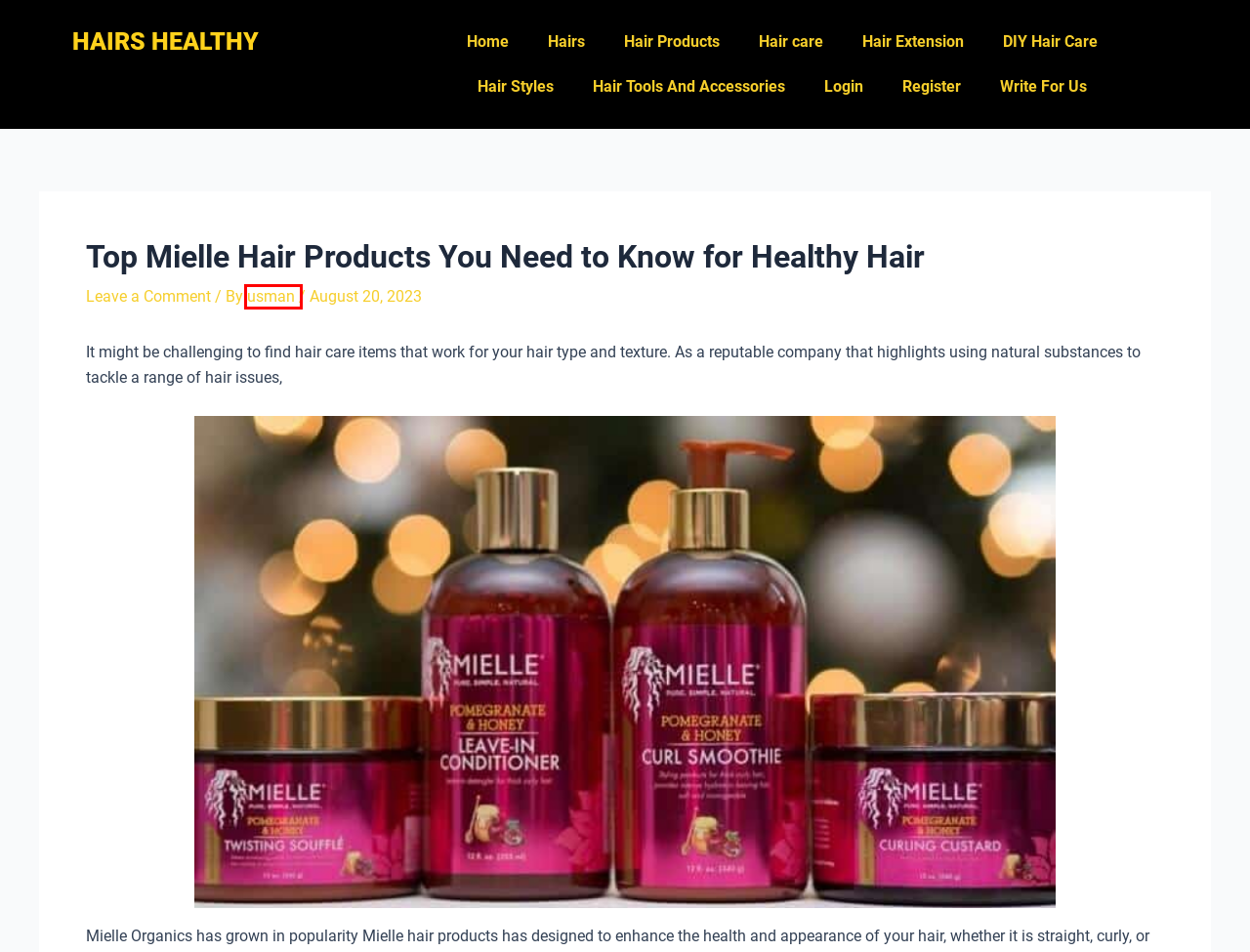Observe the screenshot of a webpage with a red bounding box highlighting an element. Choose the webpage description that accurately reflects the new page after the element within the bounding box is clicked. Here are the candidates:
A. Hairs Healthy - Your Ultimate Hair Guide to Healthy, Beautiful, and Strong Hair
B. Complete Hair Care Solutions for Beautiful, Healthy hairs
C. Hair Products Reviews: Find the Best Haircare Products for your hair
D. usman - HAIRS HEALTHY
E. Hair Tools and Accessories - Elevate Your Hairstyling Game
F. DIY Haircare: Unlock the Secrets to Healthy, Gorgeous Hair at Home
G. Hairs Healthy -Guide to Healthy, Beautiful, and Strong Hair
H. Trendy Hair Styles: Get Inspired for Your Perfect Look

D